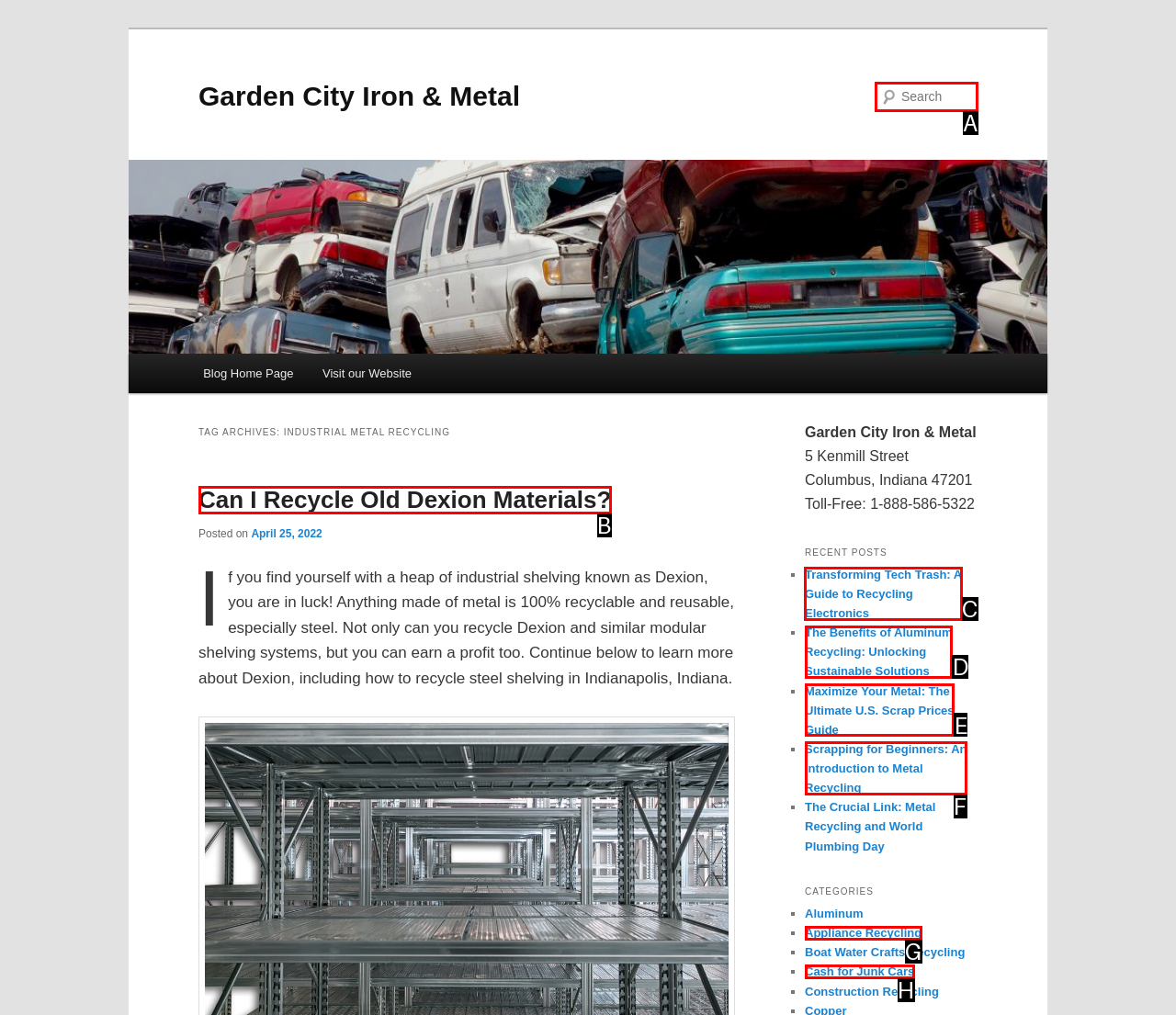What is the letter of the UI element you should click to Learn more about transforming tech trash? Provide the letter directly.

C